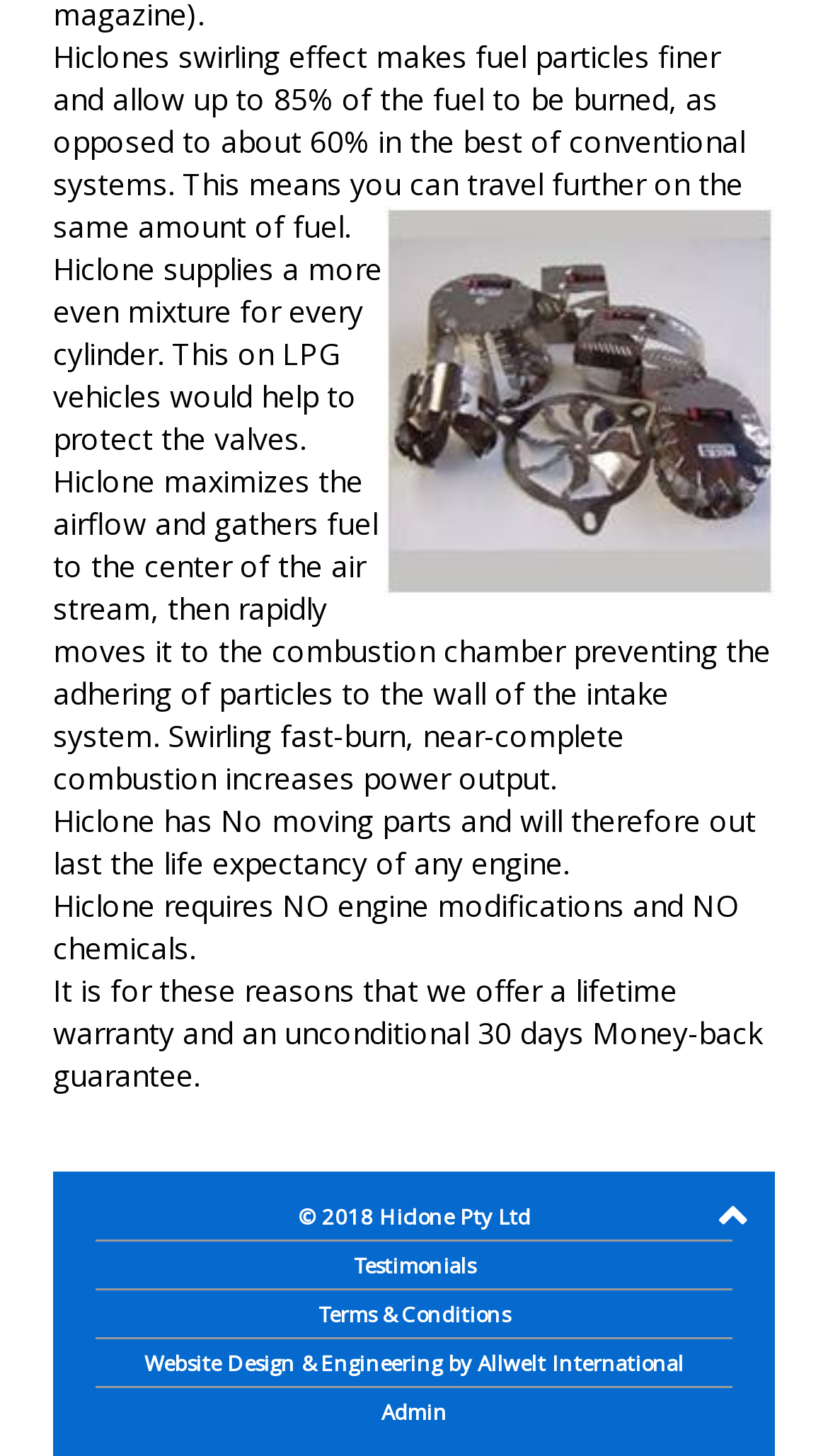Using the description: "Admin", determine the UI element's bounding box coordinates. Ensure the coordinates are in the format of four float numbers between 0 and 1, i.e., [left, top, right, bottom].

[0.46, 0.96, 0.54, 0.98]